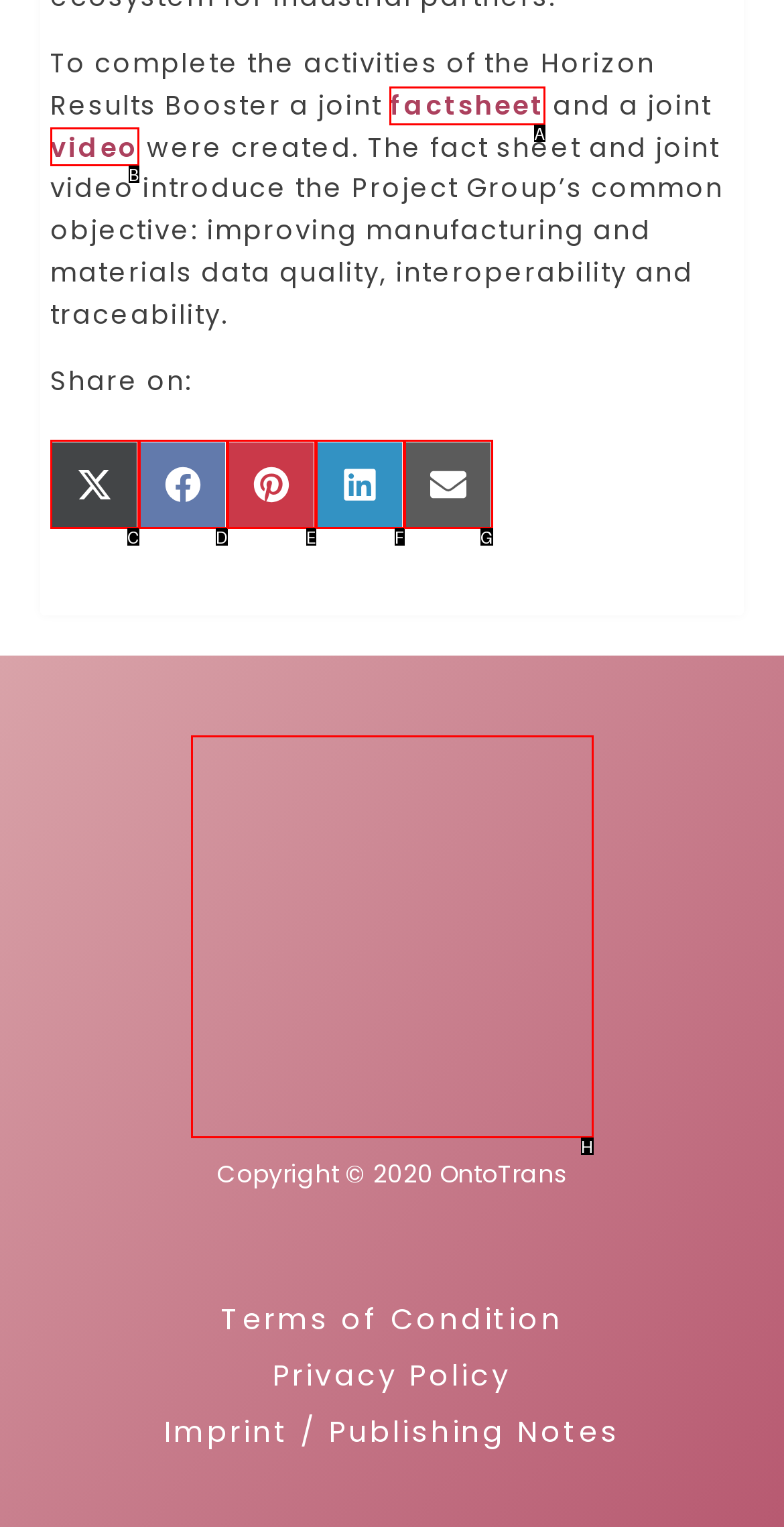Determine which option you need to click to execute the following task: View factsheet. Provide your answer as a single letter.

A